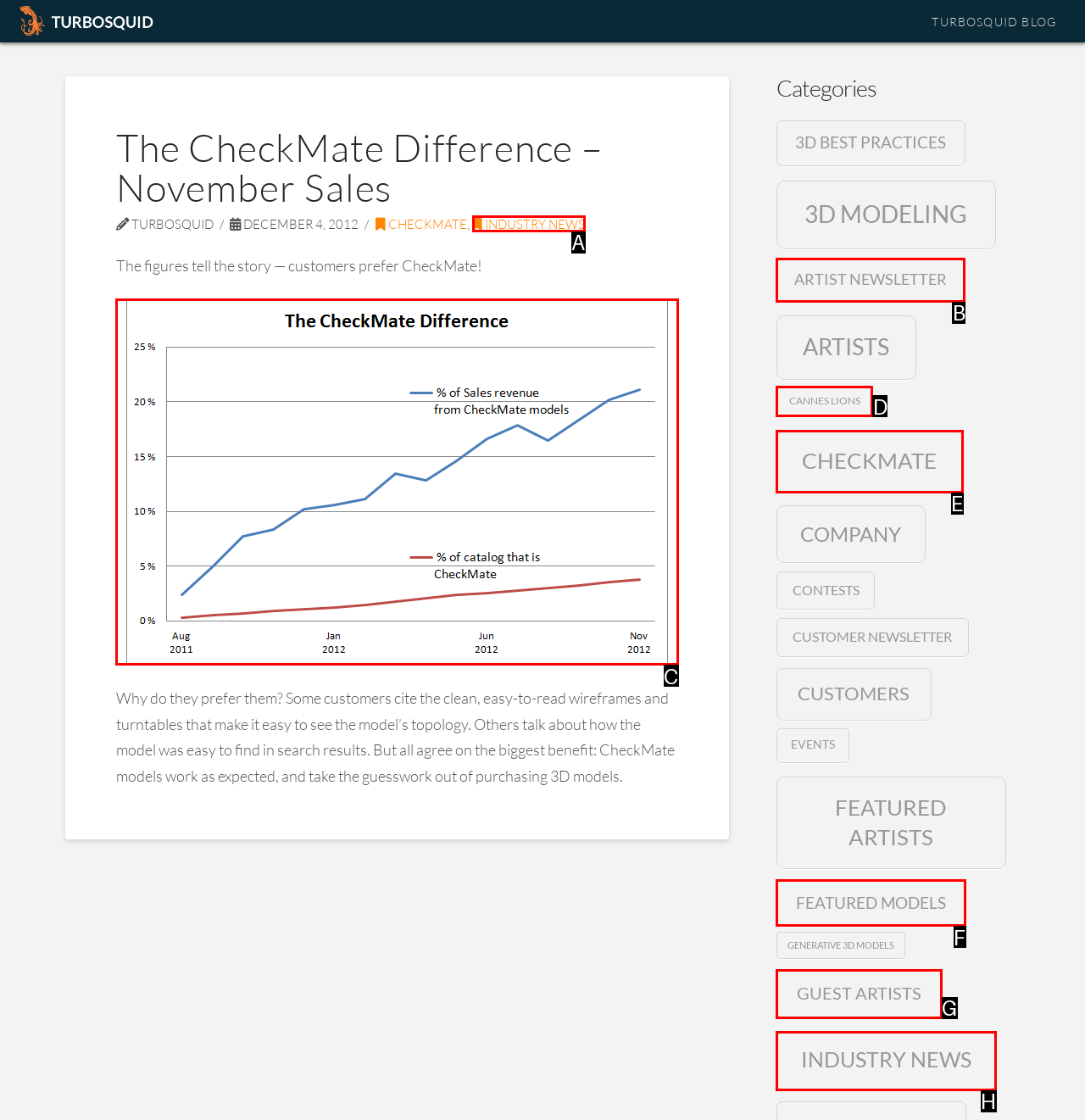Choose the HTML element that needs to be clicked for the given task: Go to next walk Respond by giving the letter of the chosen option.

None